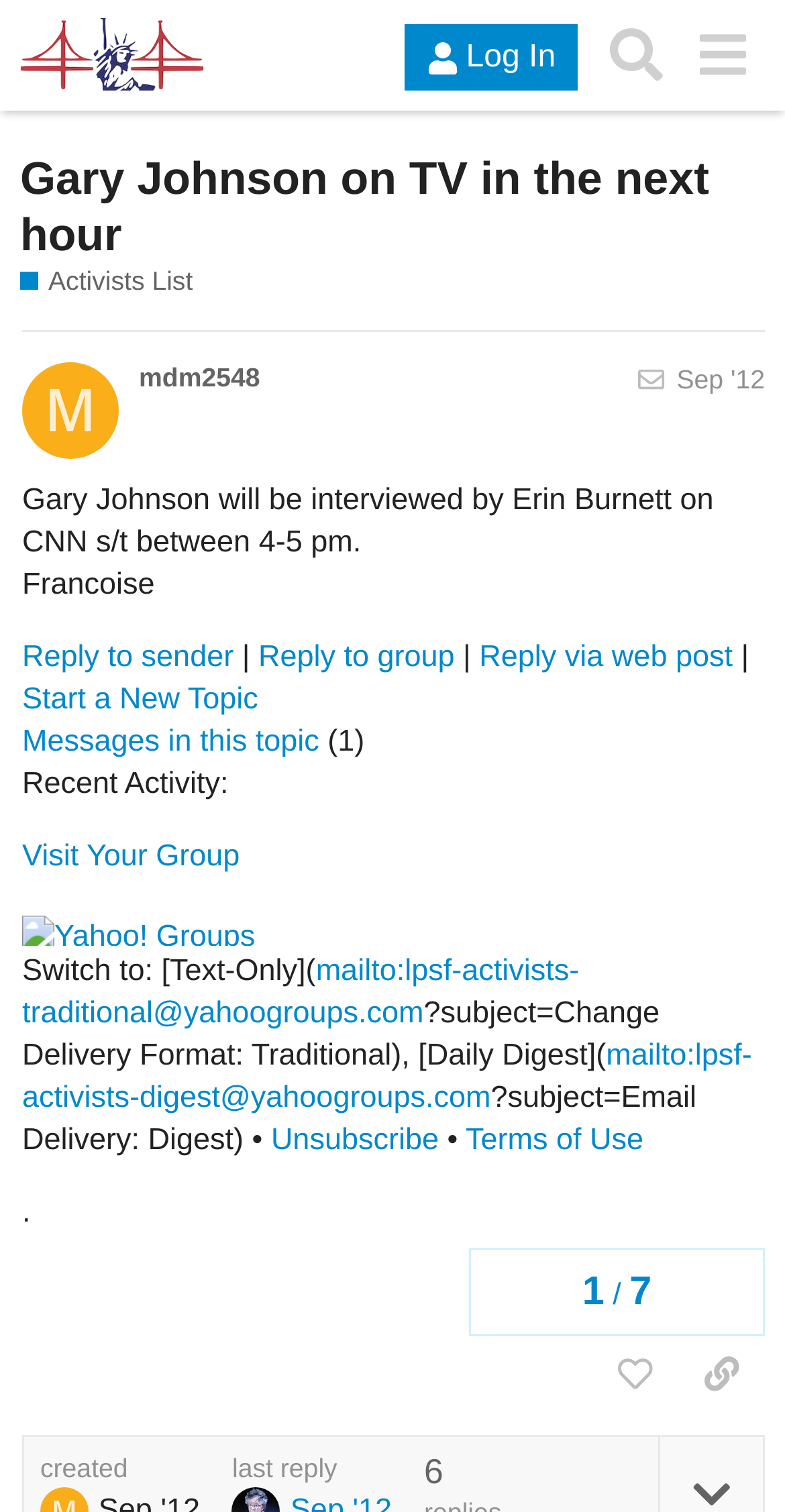What is the name of the group?
Refer to the image and provide a one-word or short phrase answer.

Activists List